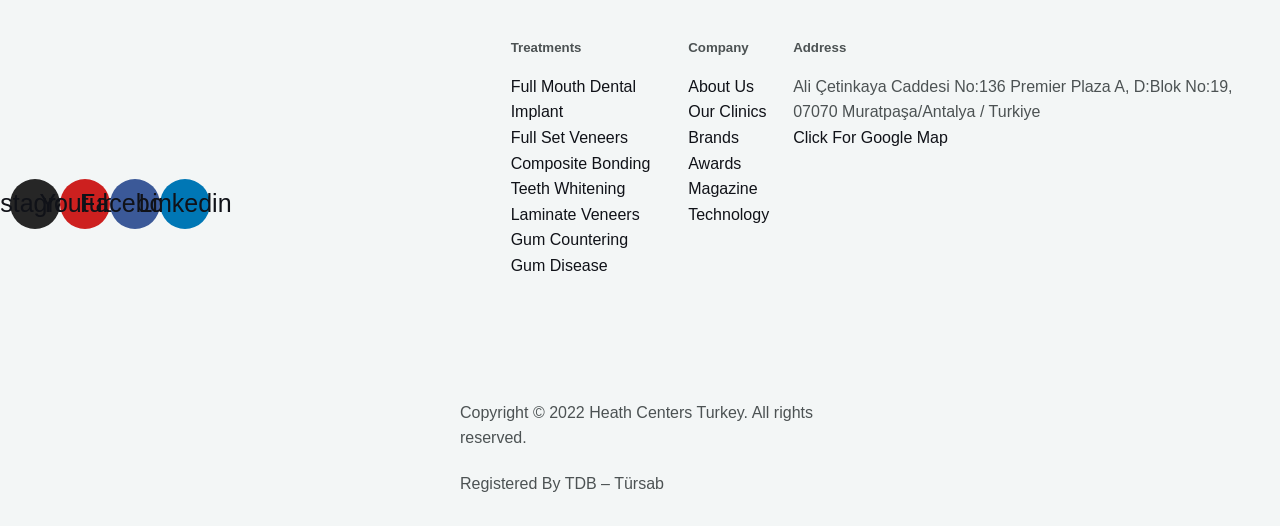Show me the bounding box coordinates of the clickable region to achieve the task as per the instruction: "Click the BULLETIN link".

None